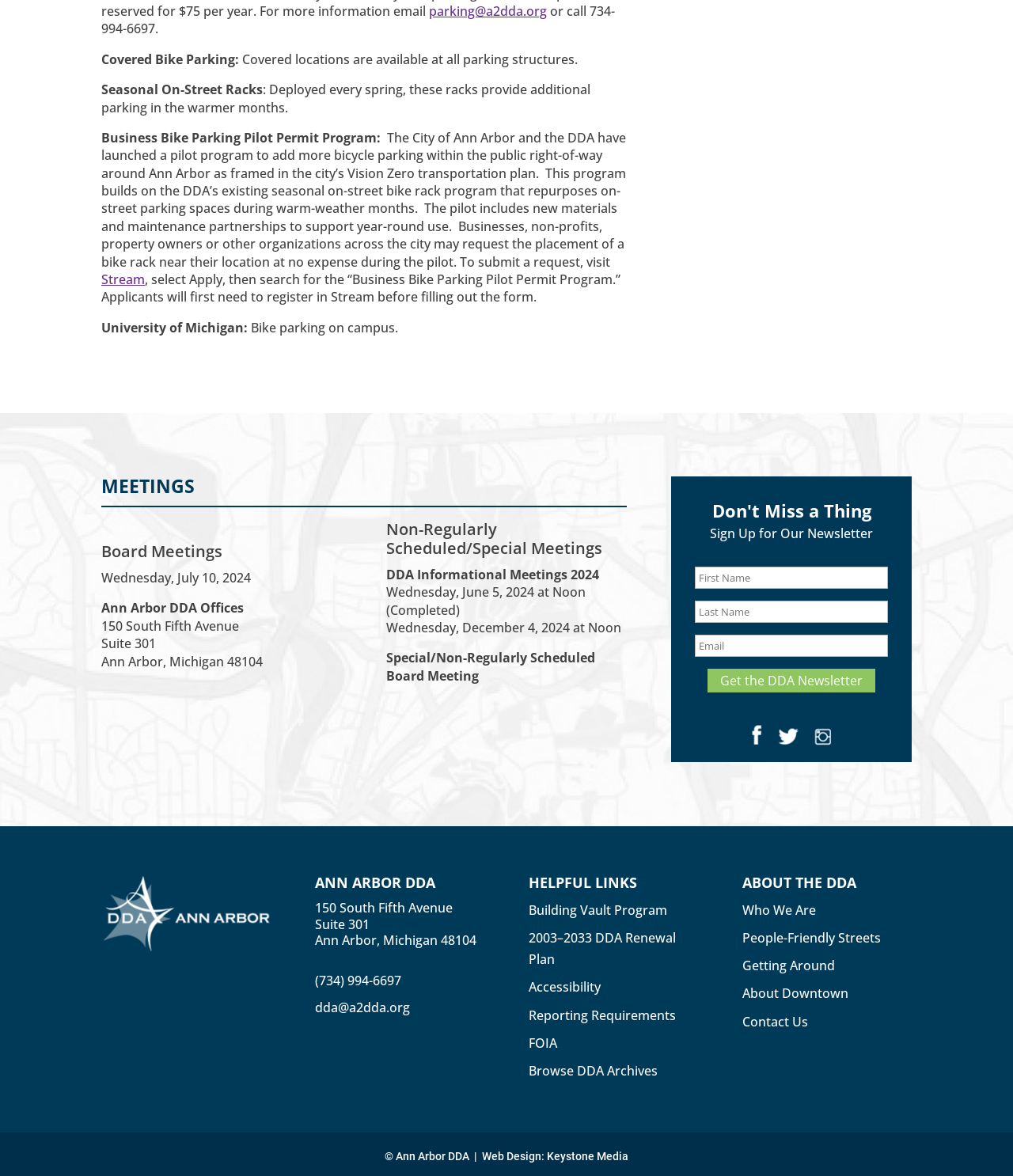What is the purpose of the 'Don't Miss a Thing' section?
Carefully analyze the image and provide a detailed answer to the question.

The 'Don't Miss a Thing' section appears to be a call-to-action to encourage visitors to sign up for the DDA newsletter, allowing them to stay informed about the latest news and updates.